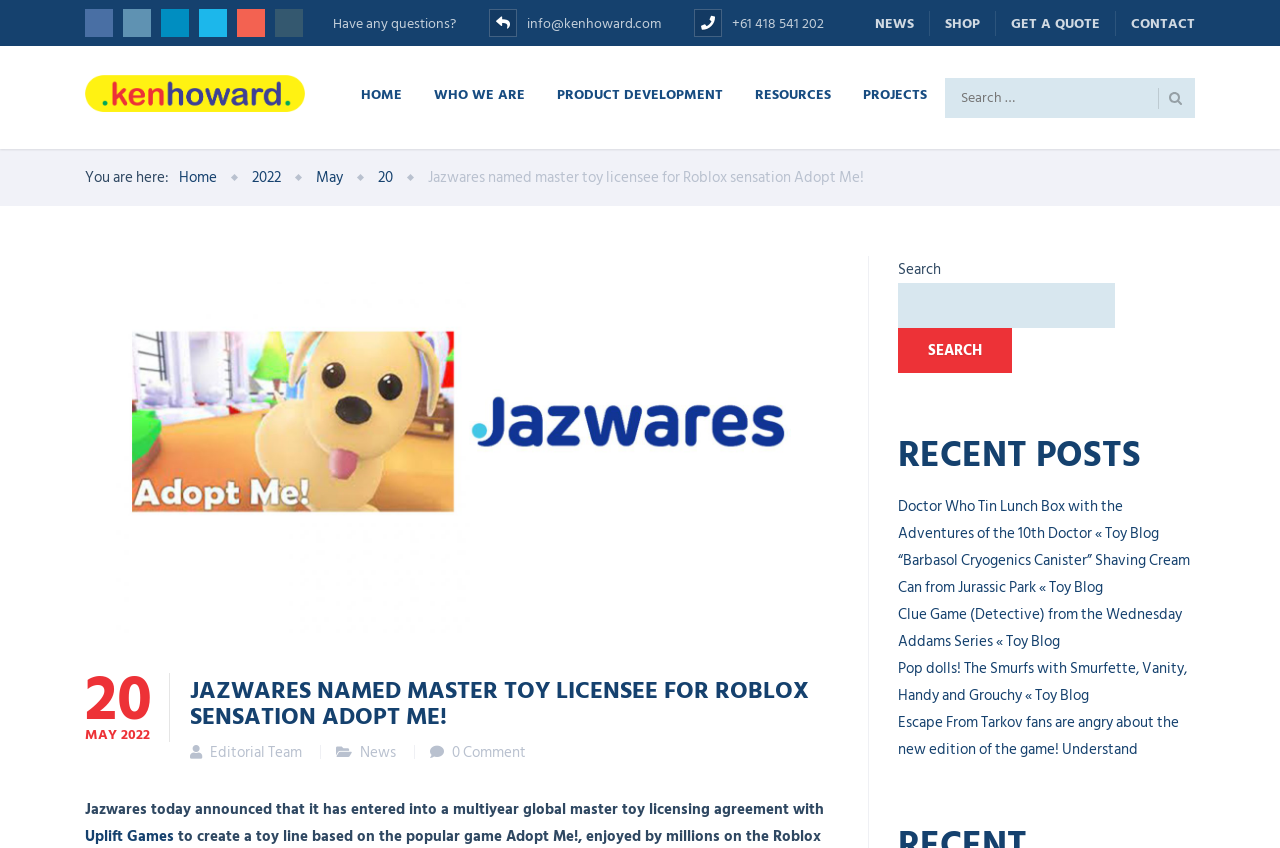What is the contact email address mentioned on the webpage?
Please interpret the details in the image and answer the question thoroughly.

The contact email address is mentioned in the top-right corner of the webpage, along with a phone number, and is intended for users to reach out to Ken Howard or his team.